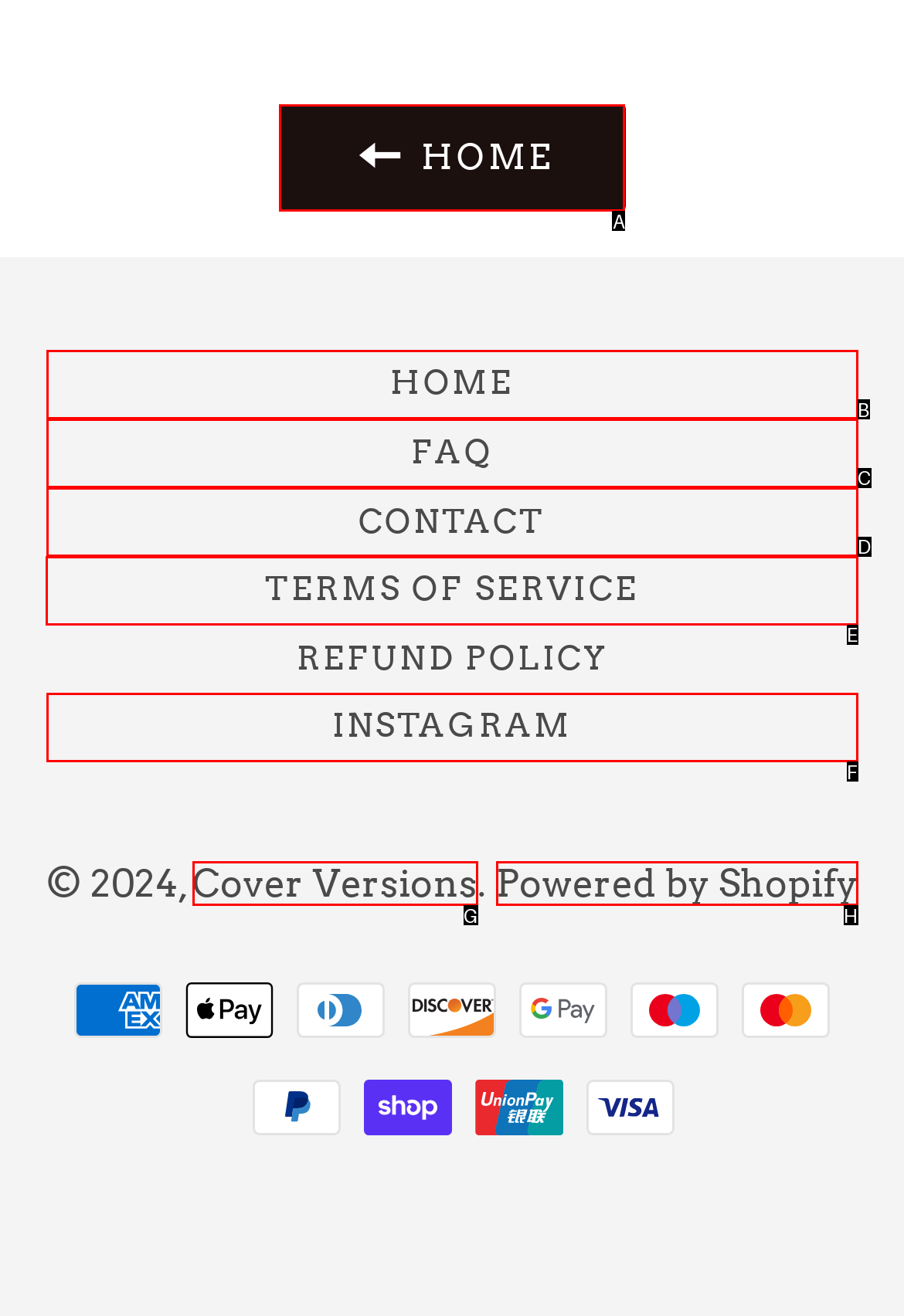Select the correct option from the given choices to perform this task: view terms of service. Provide the letter of that option.

E